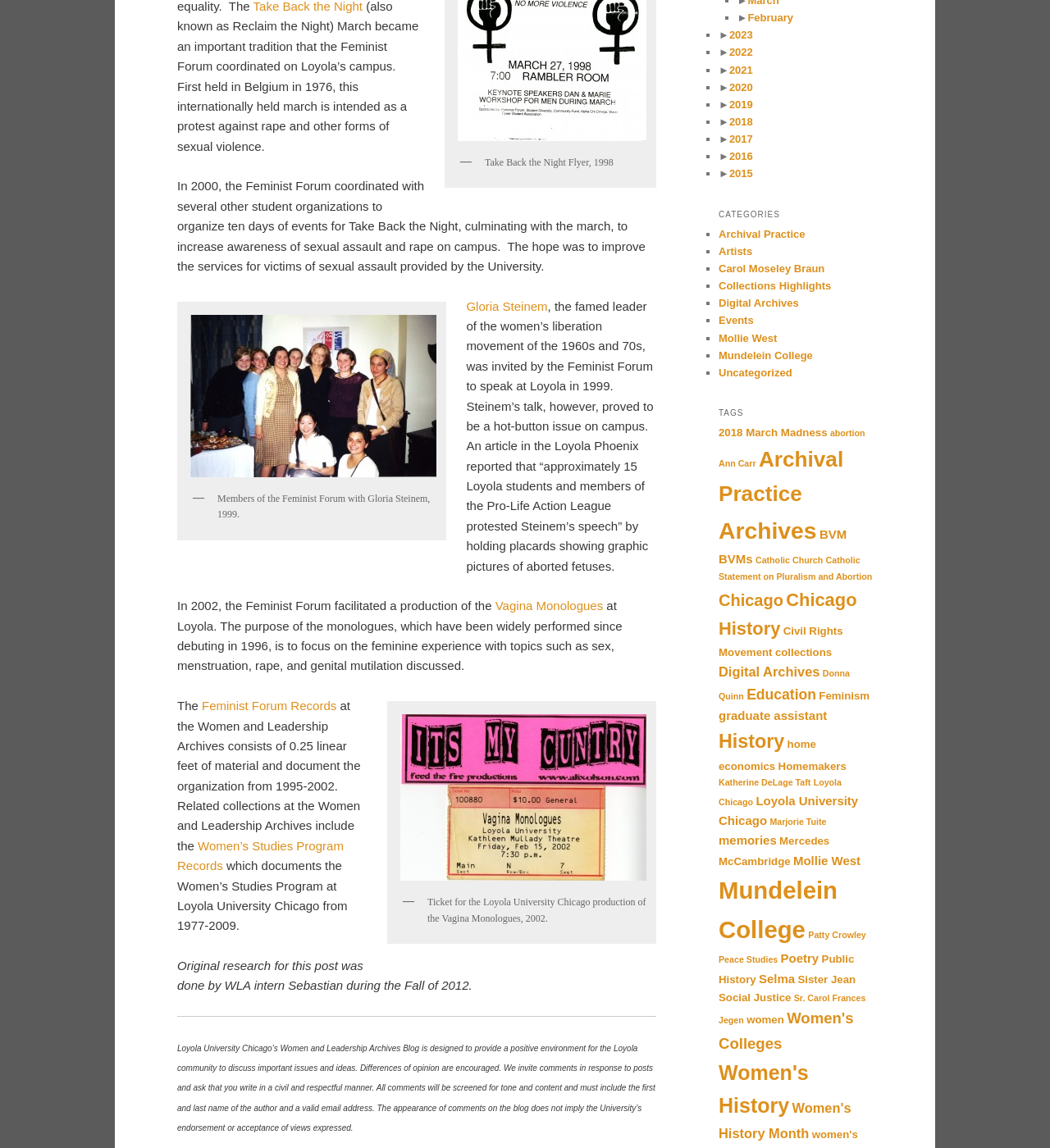Identify the bounding box coordinates for the element that needs to be clicked to fulfill this instruction: "Click to expand 2023". Provide the coordinates in the format of four float numbers between 0 and 1: [left, top, right, bottom].

[0.702, 0.01, 0.755, 0.021]